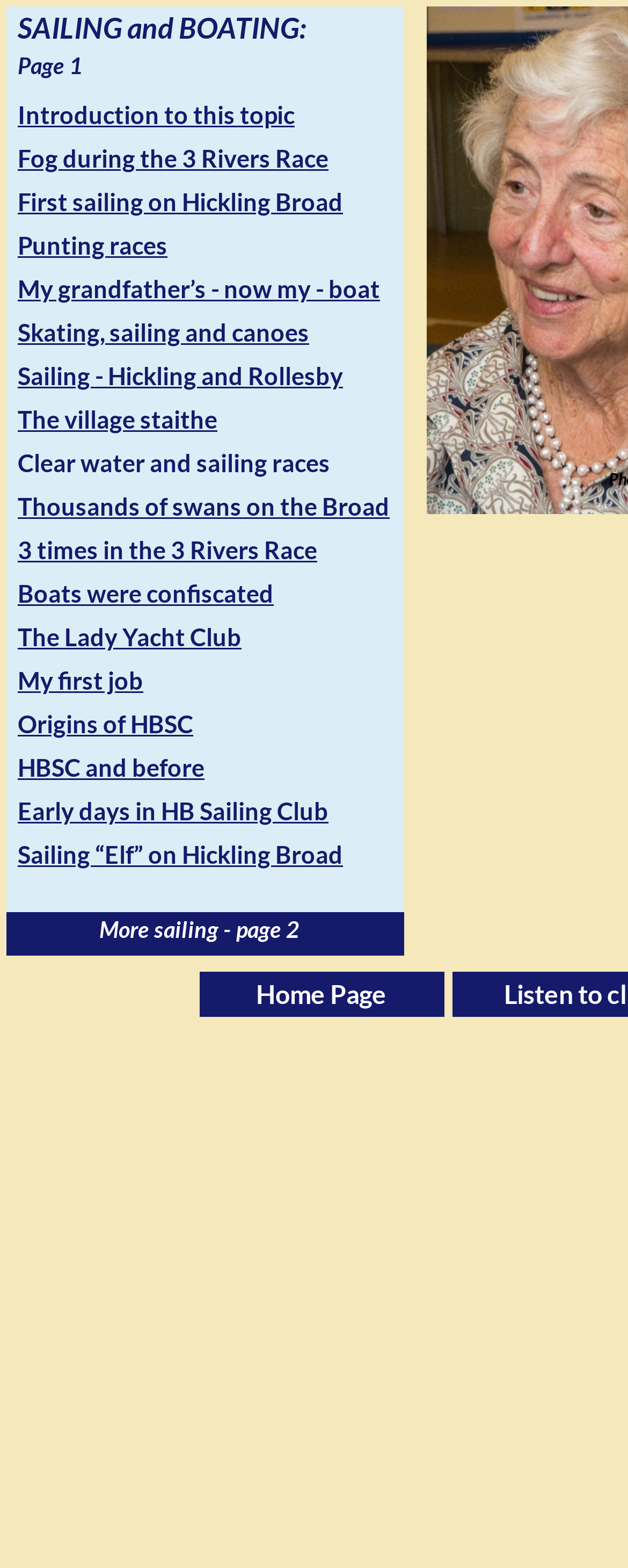Locate the bounding box coordinates of the element to click to perform the following action: 'view more about sailing on Hickling Broad'. The coordinates should be given as four float values between 0 and 1, in the form of [left, top, right, bottom].

[0.028, 0.119, 0.546, 0.138]